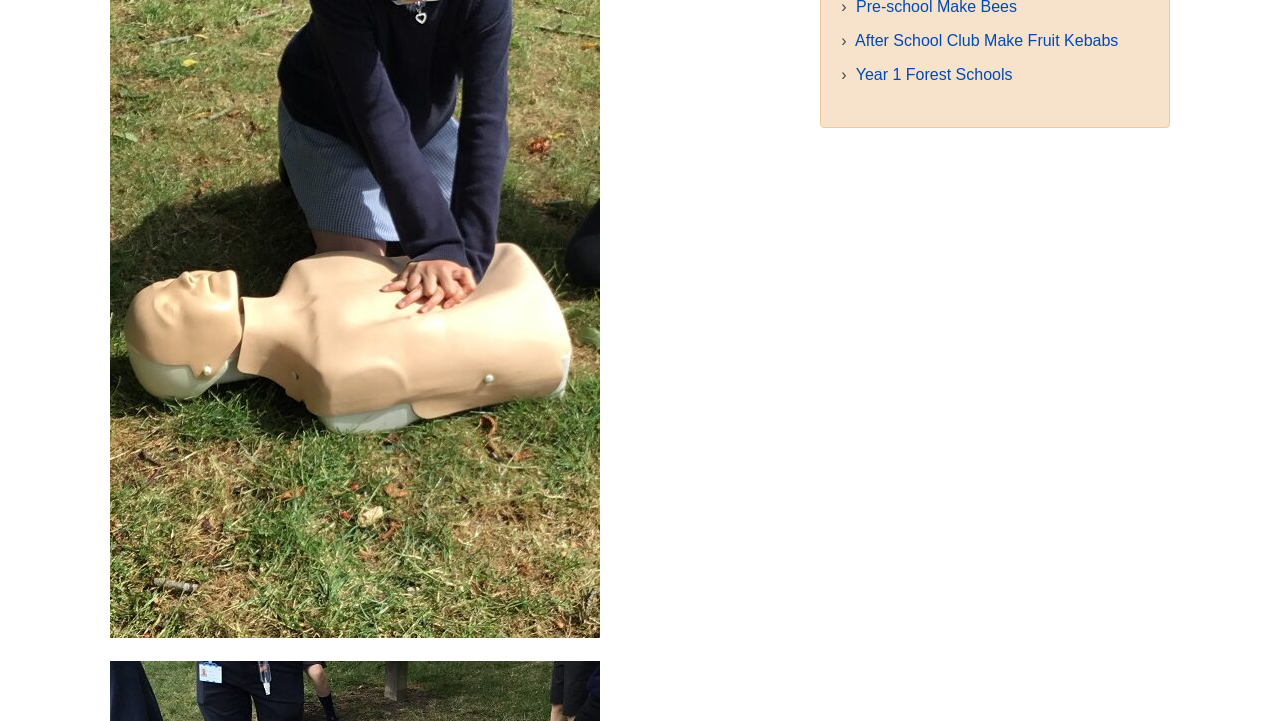Identify the bounding box for the UI element that is described as follows: "Year 1 Forest Schools".

[0.669, 0.091, 0.791, 0.115]